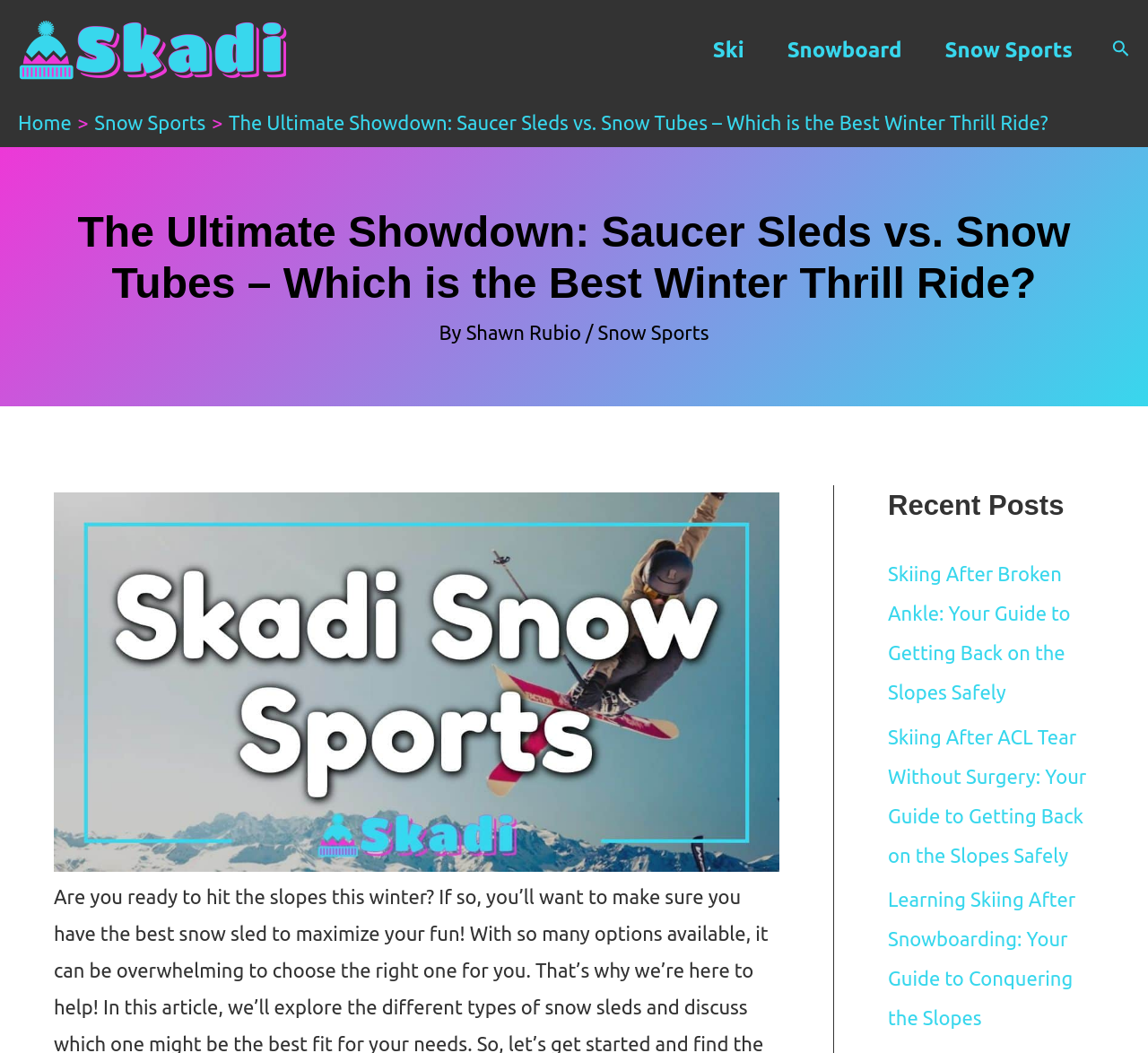Who is the author of the article?
Analyze the image and provide a thorough answer to the question.

I looked for the author's name below the main heading, where I found the text 'By Shawn Rubio'.